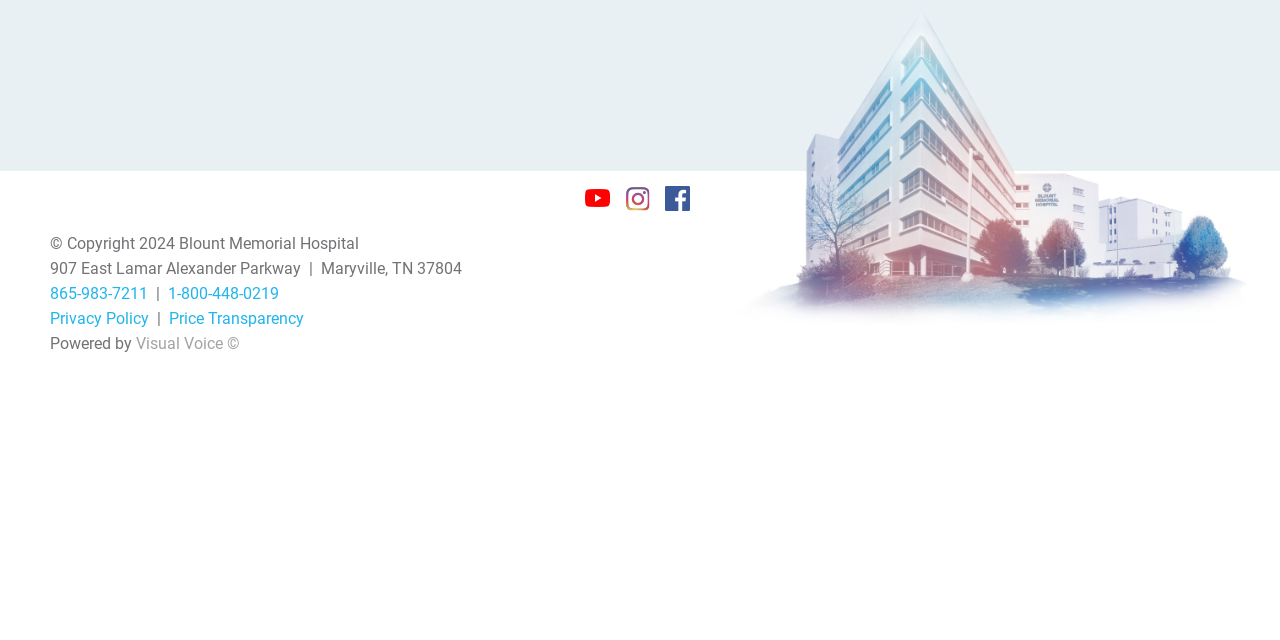Provide the bounding box coordinates for the specified HTML element described in this description: "1-800-448-0219". The coordinates should be four float numbers ranging from 0 to 1, in the format [left, top, right, bottom].

[0.131, 0.444, 0.218, 0.473]